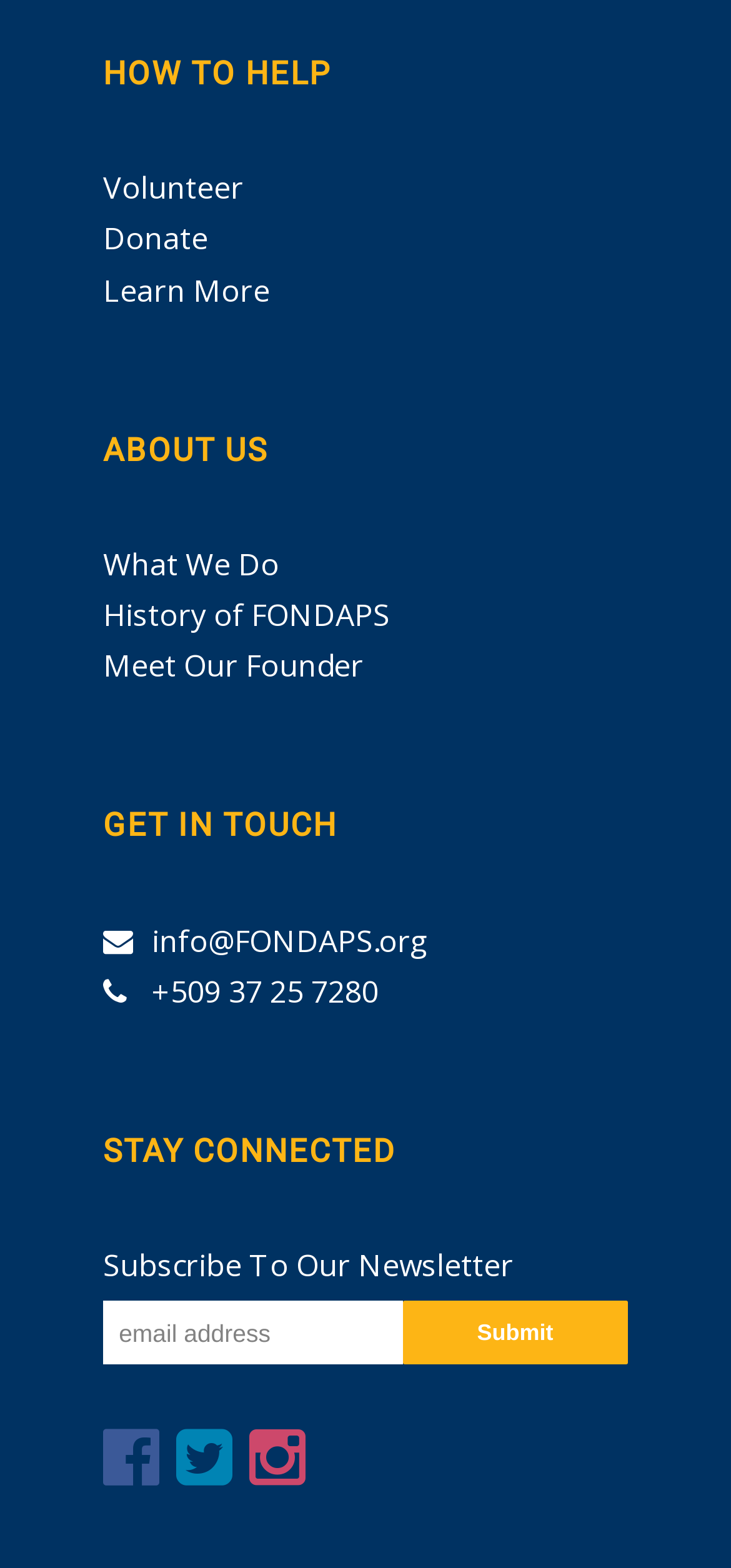Determine the bounding box coordinates for the area that should be clicked to carry out the following instruction: "Click on Submit".

[0.55, 0.83, 0.859, 0.87]